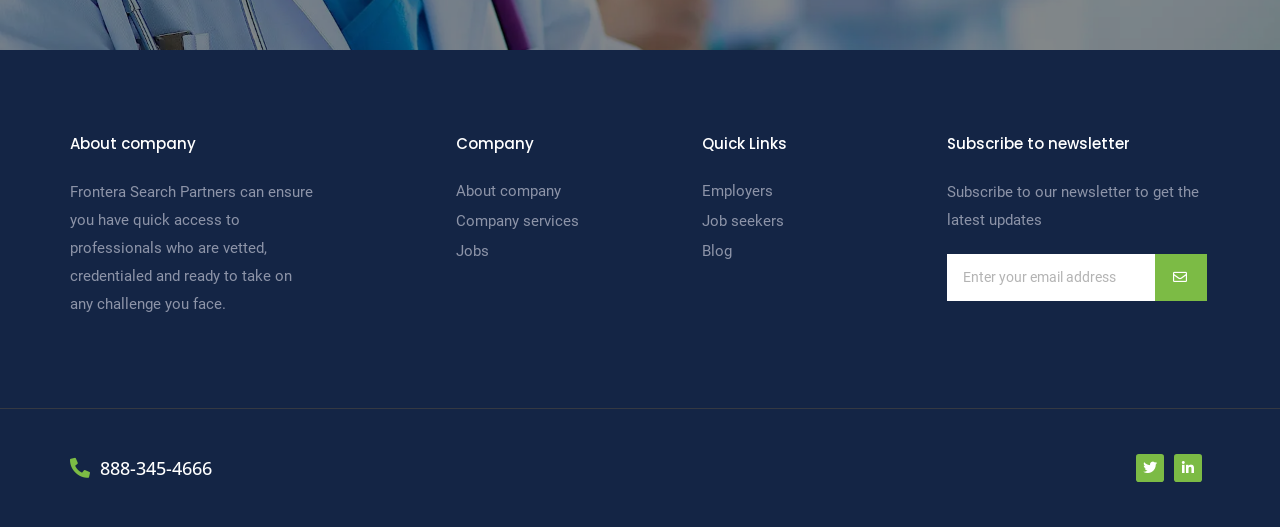What social media platform is linked?
Answer with a single word or phrase, using the screenshot for reference.

Linkedin